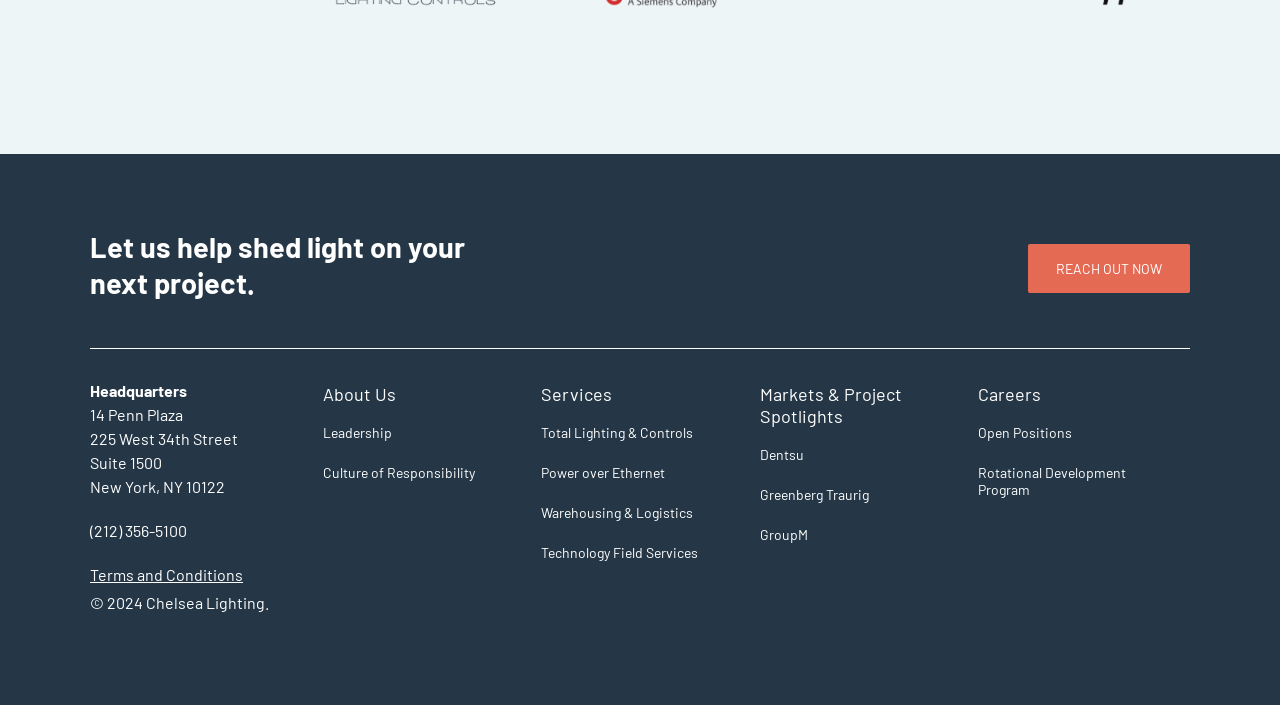Show the bounding box coordinates of the region that should be clicked to follow the instruction: "Back to top."

None